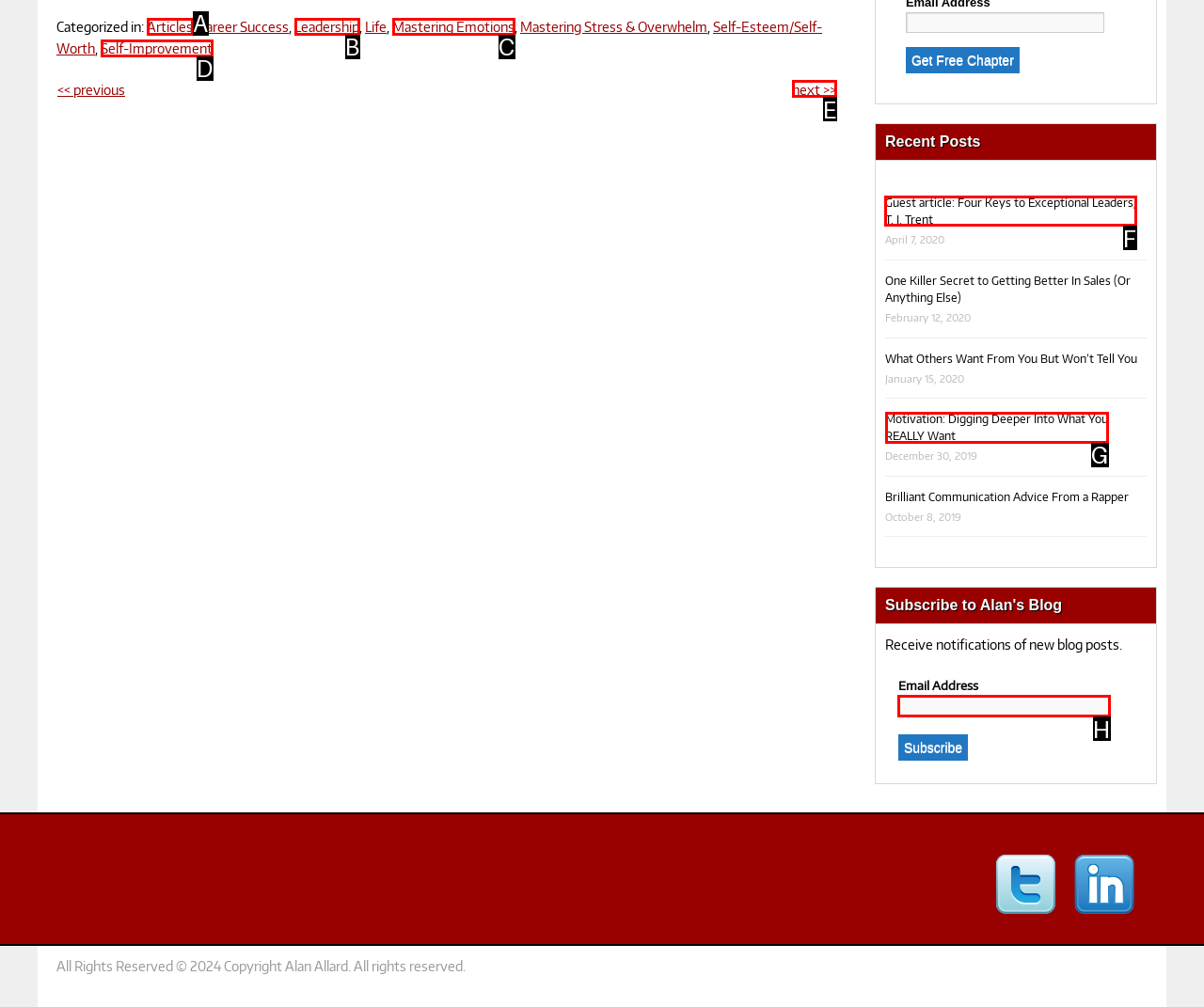Look at the highlighted elements in the screenshot and tell me which letter corresponds to the task: Read the article 'Guest article: Four Keys to Exceptional Leaders, T. J. Trent'.

F